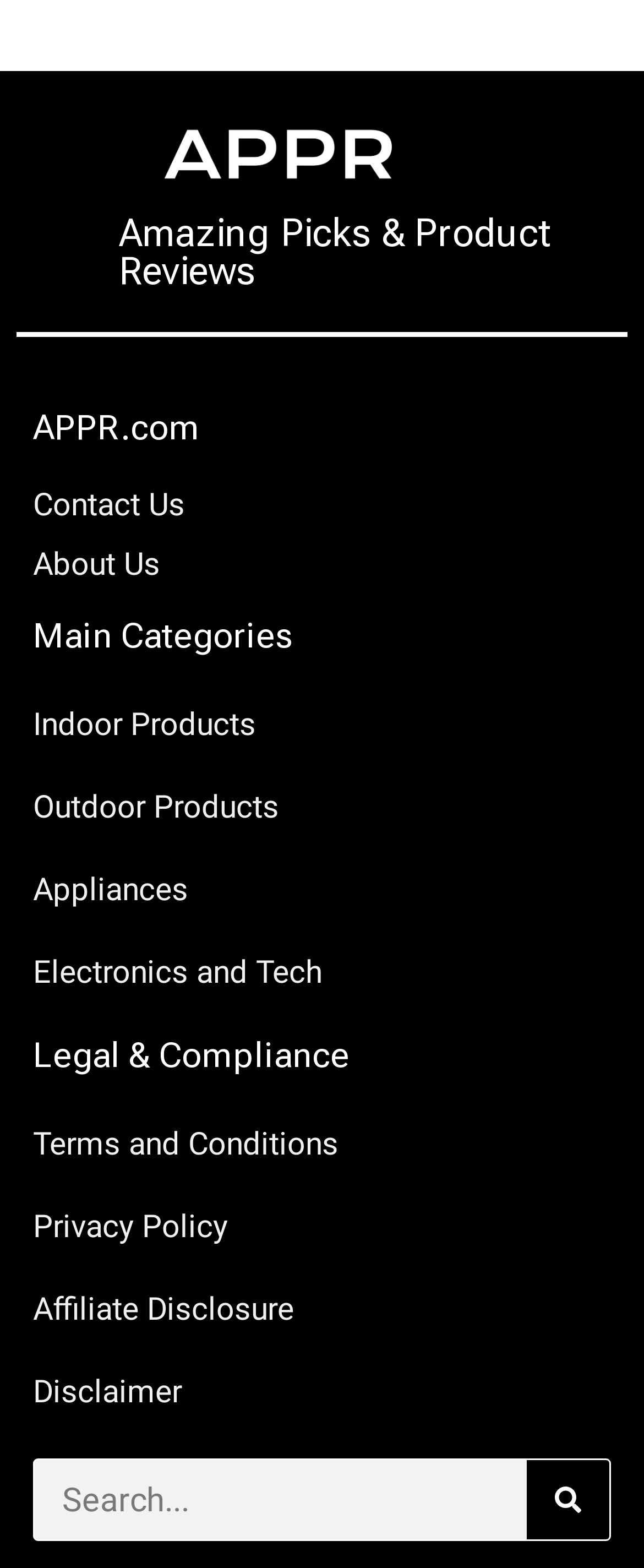Please mark the bounding box coordinates of the area that should be clicked to carry out the instruction: "Click on Amazing Picks & Product Reviews".

[0.185, 0.135, 0.854, 0.188]